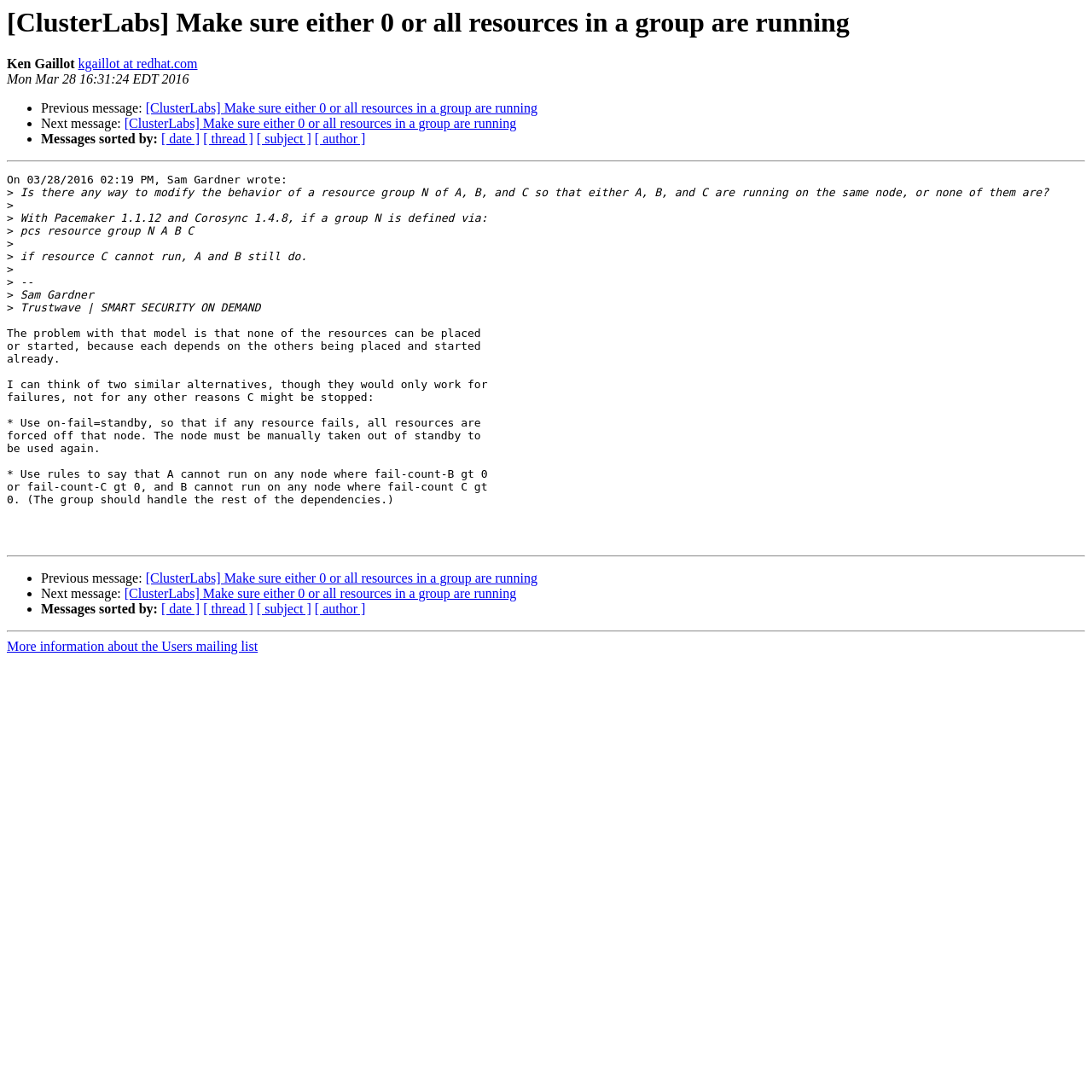What is the name of the company mentioned in the message?
Based on the screenshot, answer the question with a single word or phrase.

Trustwave